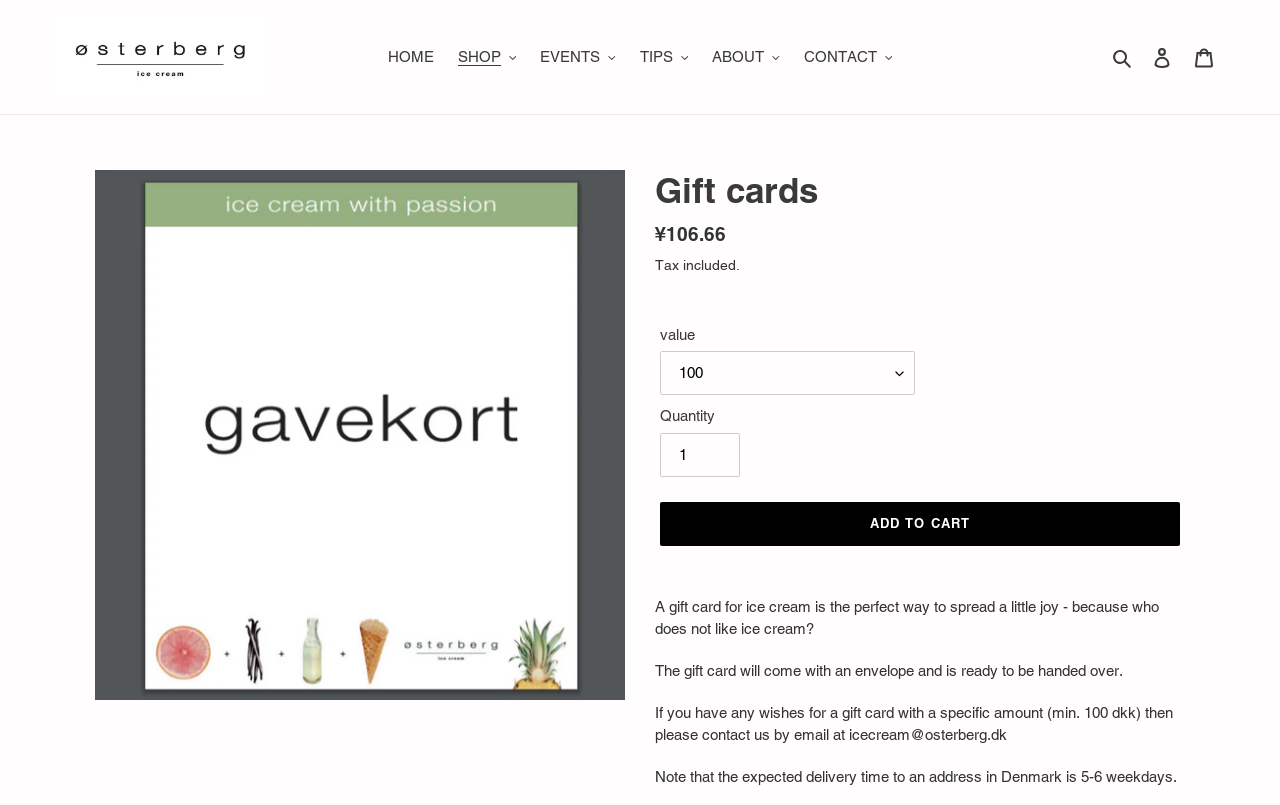Bounding box coordinates are specified in the format (top-left x, top-left y, bottom-right x, bottom-right y). All values are floating point numbers bounded between 0 and 1. Please provide the bounding box coordinate of the region this sentence describes: Cart 0 items

[0.924, 0.044, 0.957, 0.097]